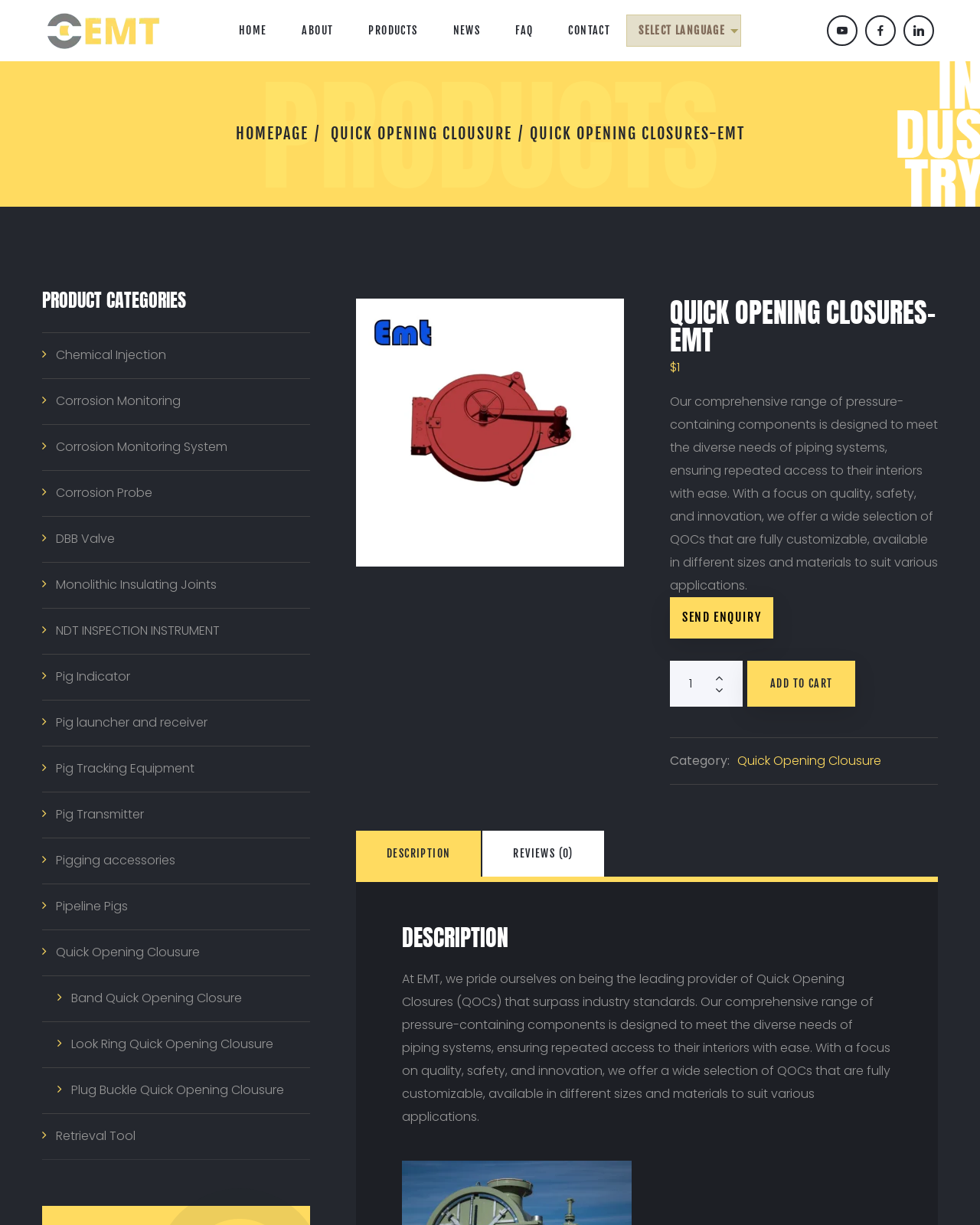Please determine the bounding box coordinates for the element with the description: "Products".

[0.376, 0.0, 0.426, 0.05]